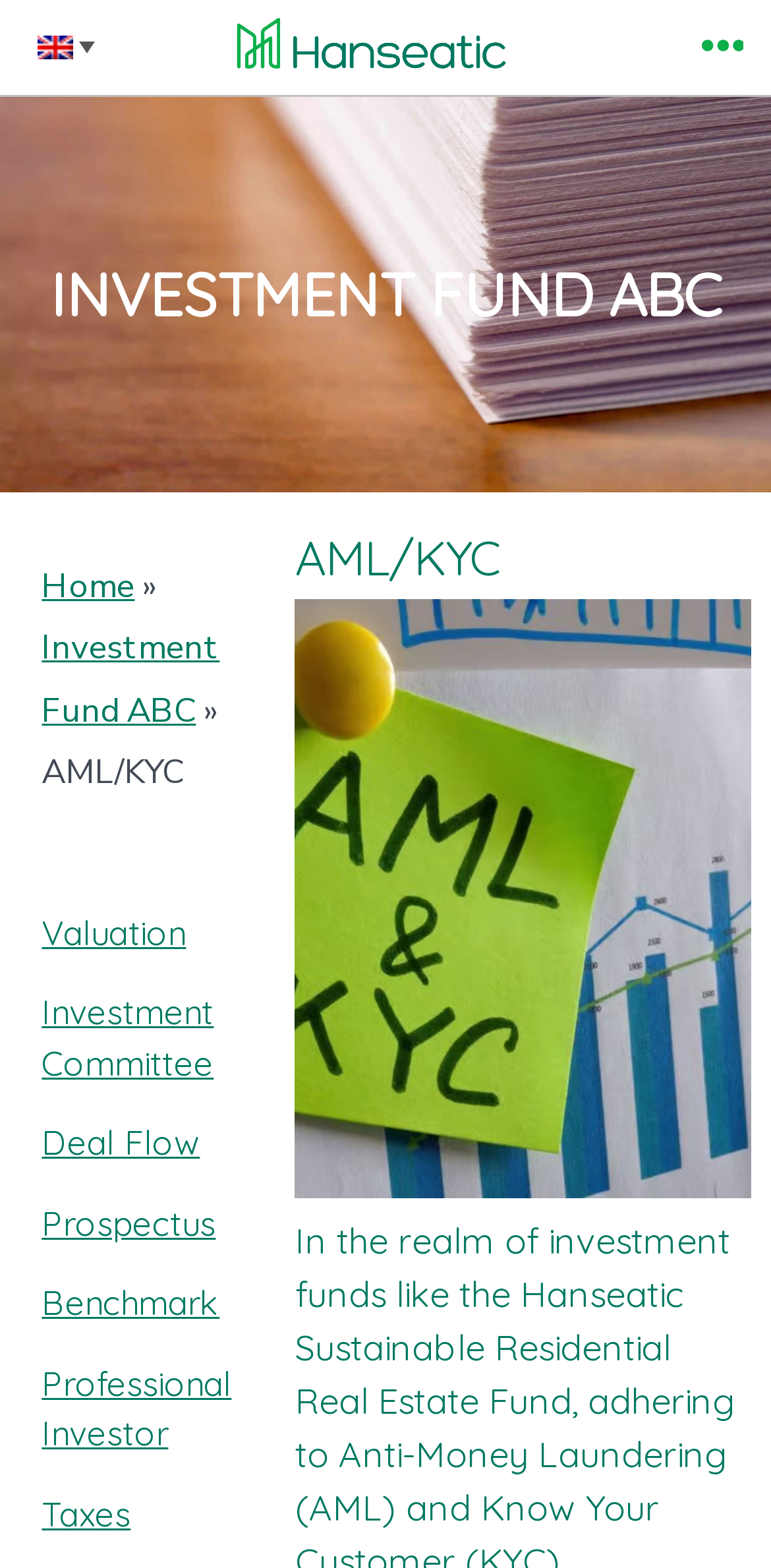Kindly provide the bounding box coordinates of the section you need to click on to fulfill the given instruction: "Click on the 'Home' link".

[0.054, 0.359, 0.175, 0.388]